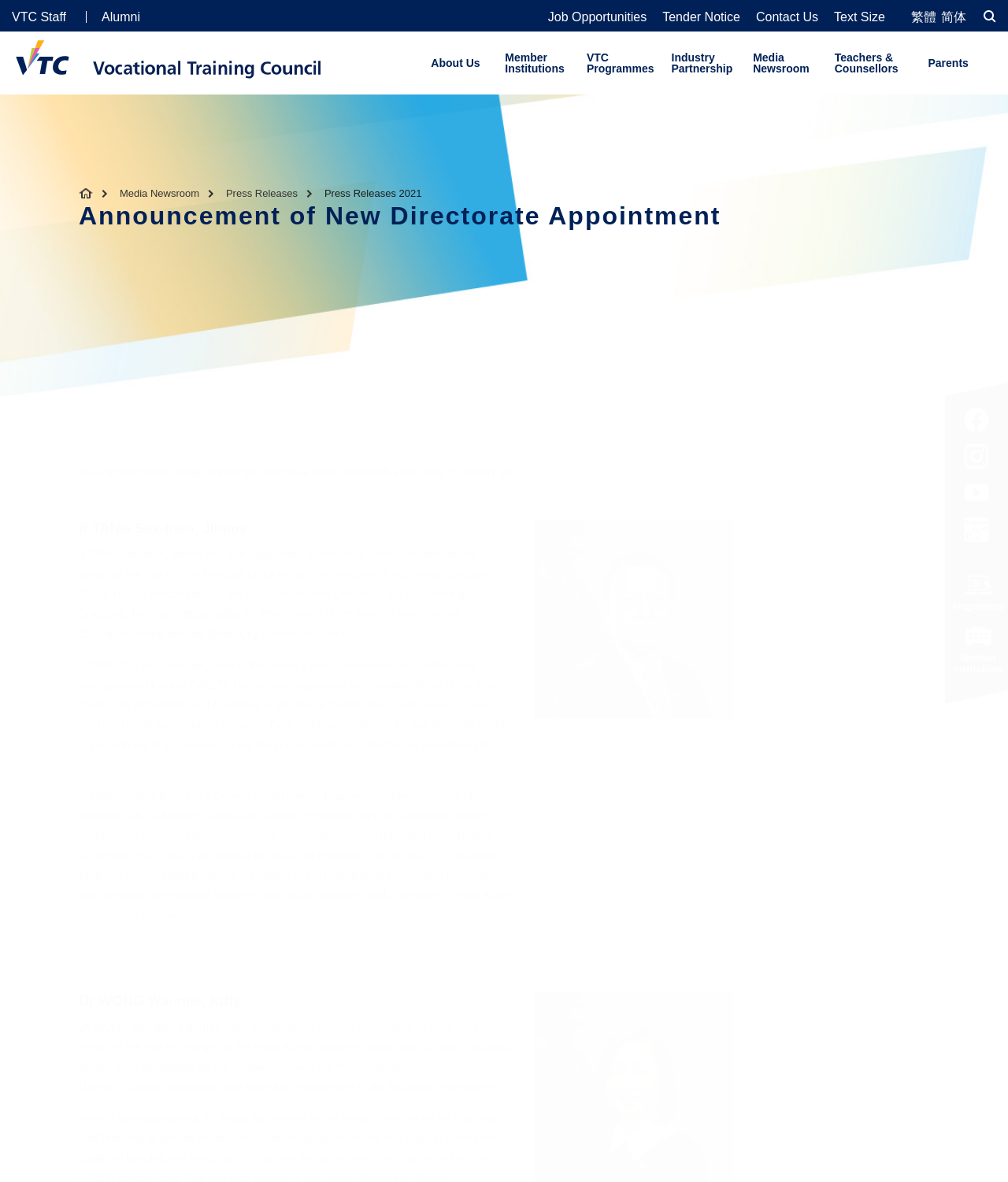Can you extract the primary headline text from the webpage?

Announcement of New Directorate Appointment